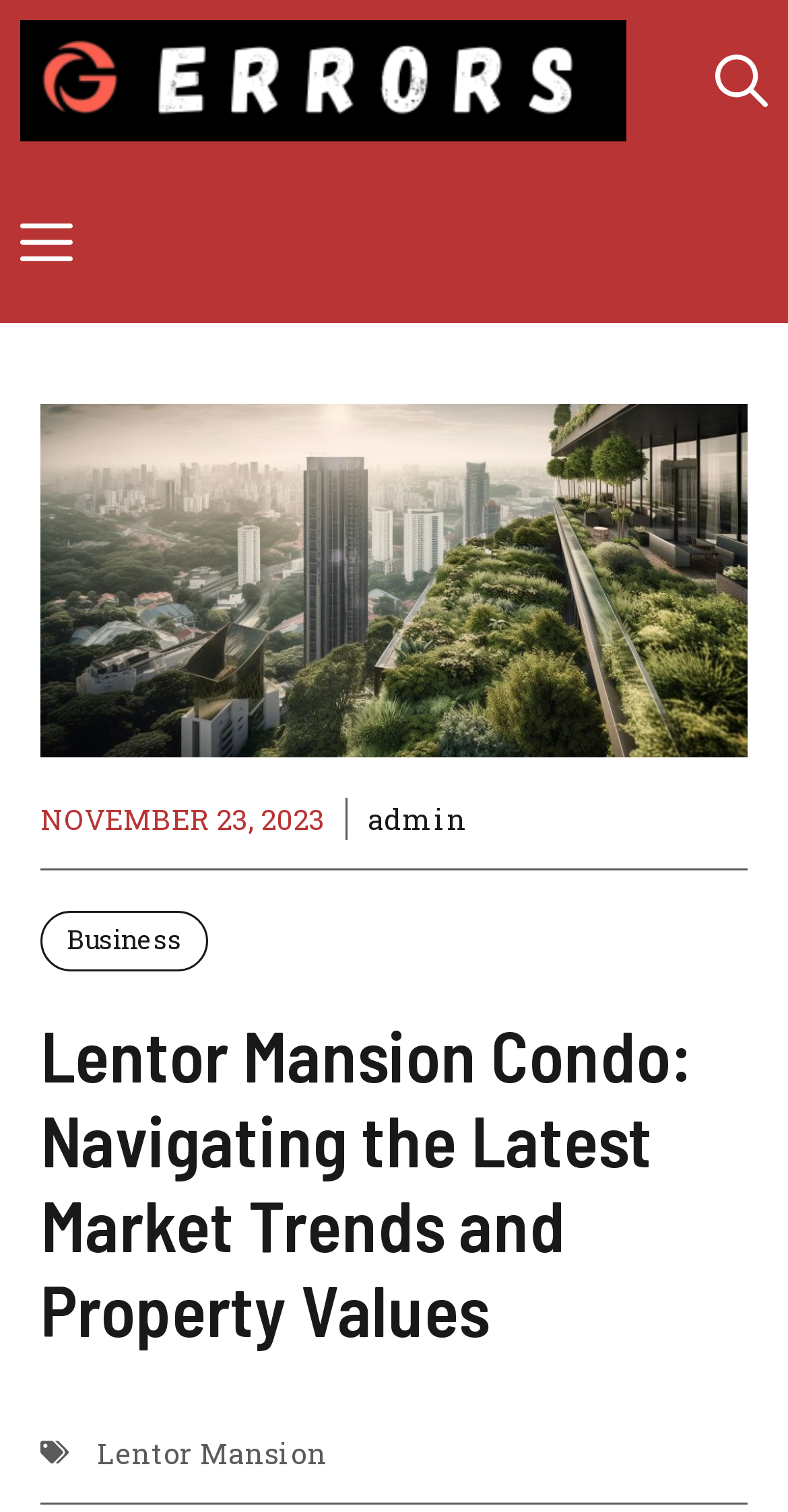Determine the bounding box coordinates of the UI element described below. Use the format (top-left x, top-left y, bottom-right x, bottom-right y) with floating point numbers between 0 and 1: Business

[0.051, 0.602, 0.264, 0.642]